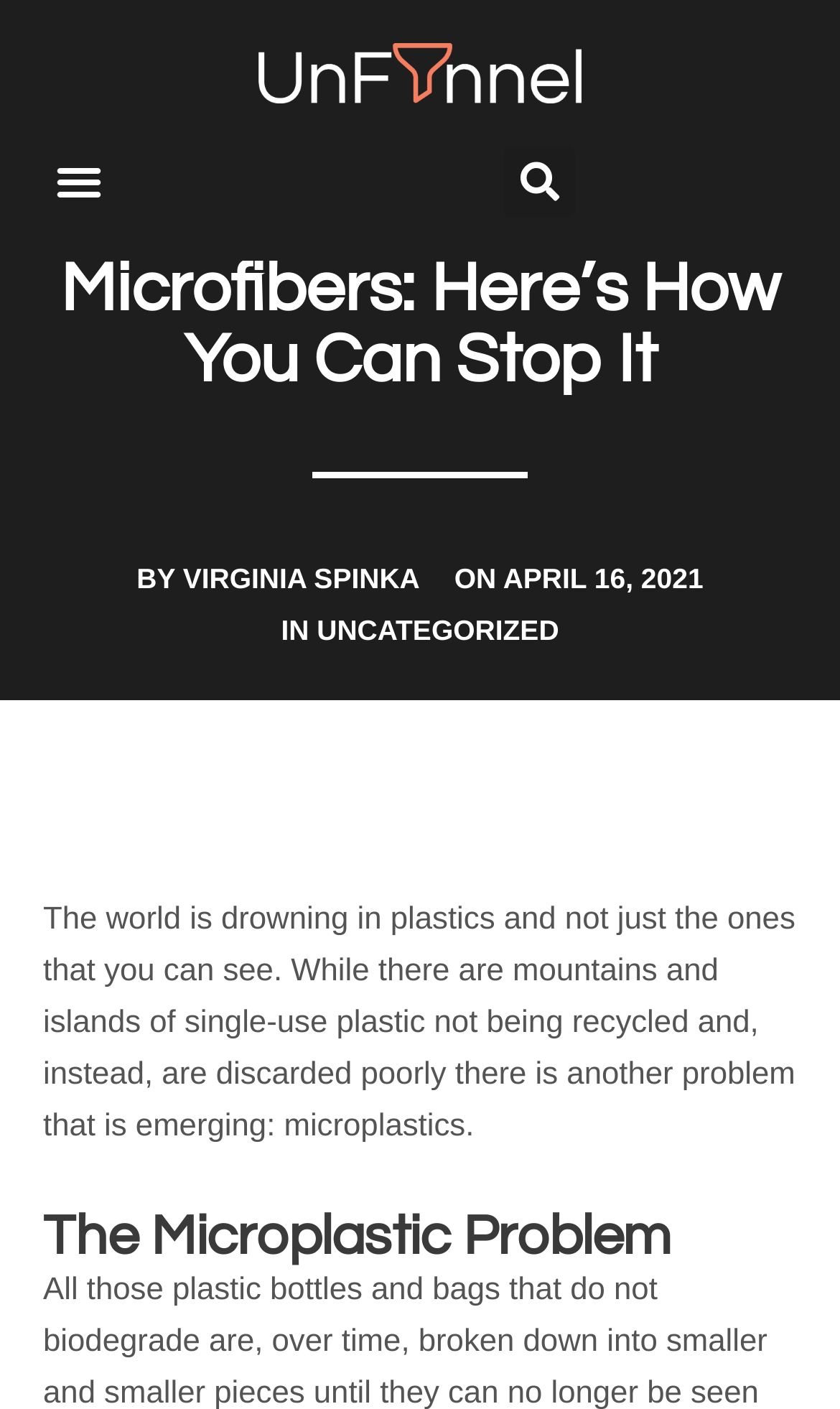Produce an elaborate caption capturing the essence of the webpage.

The webpage is about reducing microplastic pollution from clothes. At the top, there is a link and a menu toggle button, positioned side by side, with the link taking up more space. Below them, there is a search bar with a search button on the right side. 

The main content of the webpage starts with a heading that explains the issue of plastic microfibers released from synthetic clothes during washing. Below the heading, there is a byline with the author's name, Virginia Spinka, and a date, April 16, 2021, which is also a link. 

On the same level as the byline, there is a category link labeled "UNCATEGORIZED". The main article begins with a paragraph of text that discusses the problem of microplastics, which takes up most of the width of the page. 

Further down, there is a subheading titled "The Microplastic Problem", which is positioned near the bottom of the page. Overall, the webpage has a simple layout with a focus on the article's content.